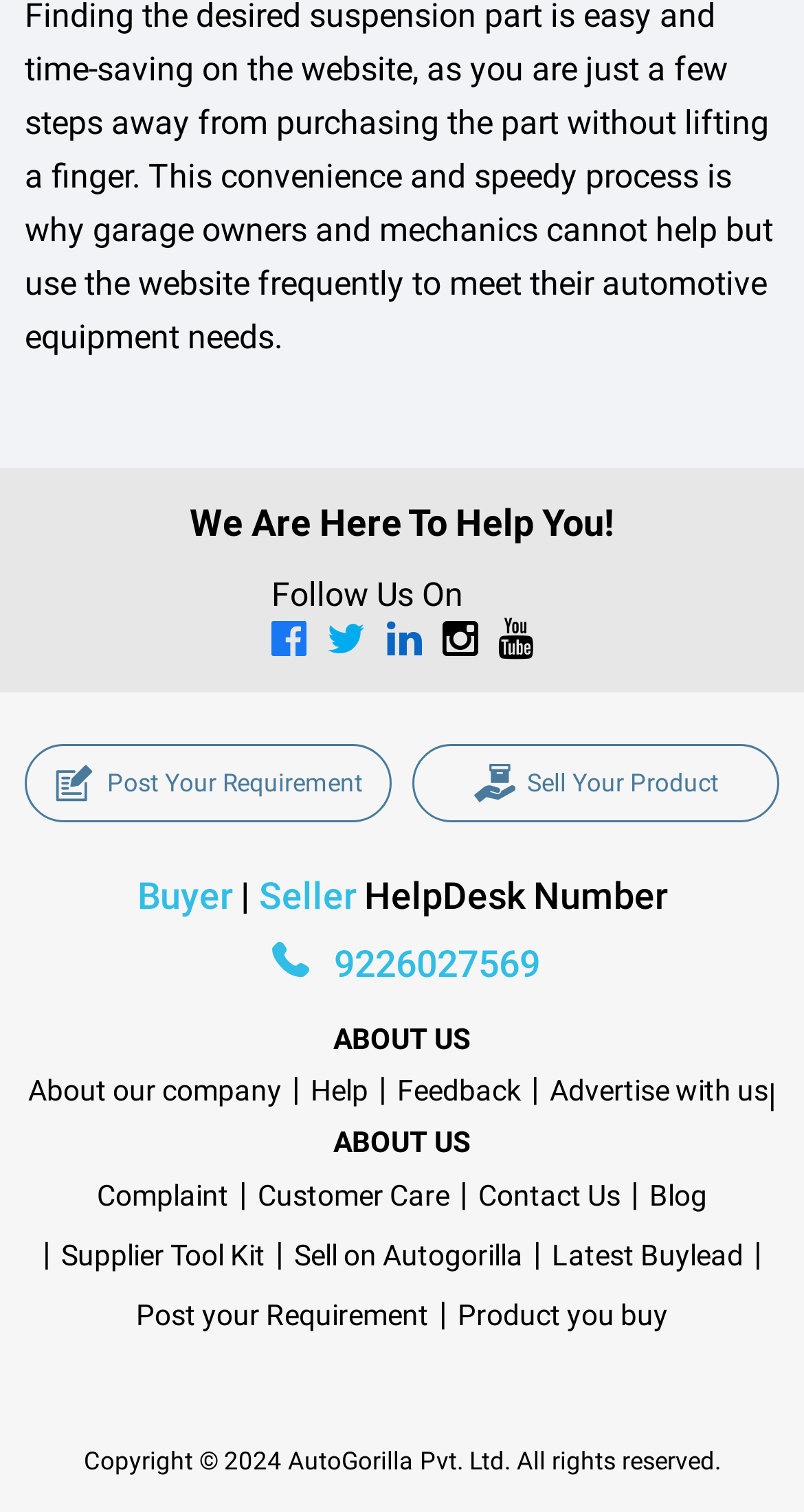Could you indicate the bounding box coordinates of the region to click in order to complete this instruction: "View About our company".

[0.035, 0.711, 0.35, 0.732]